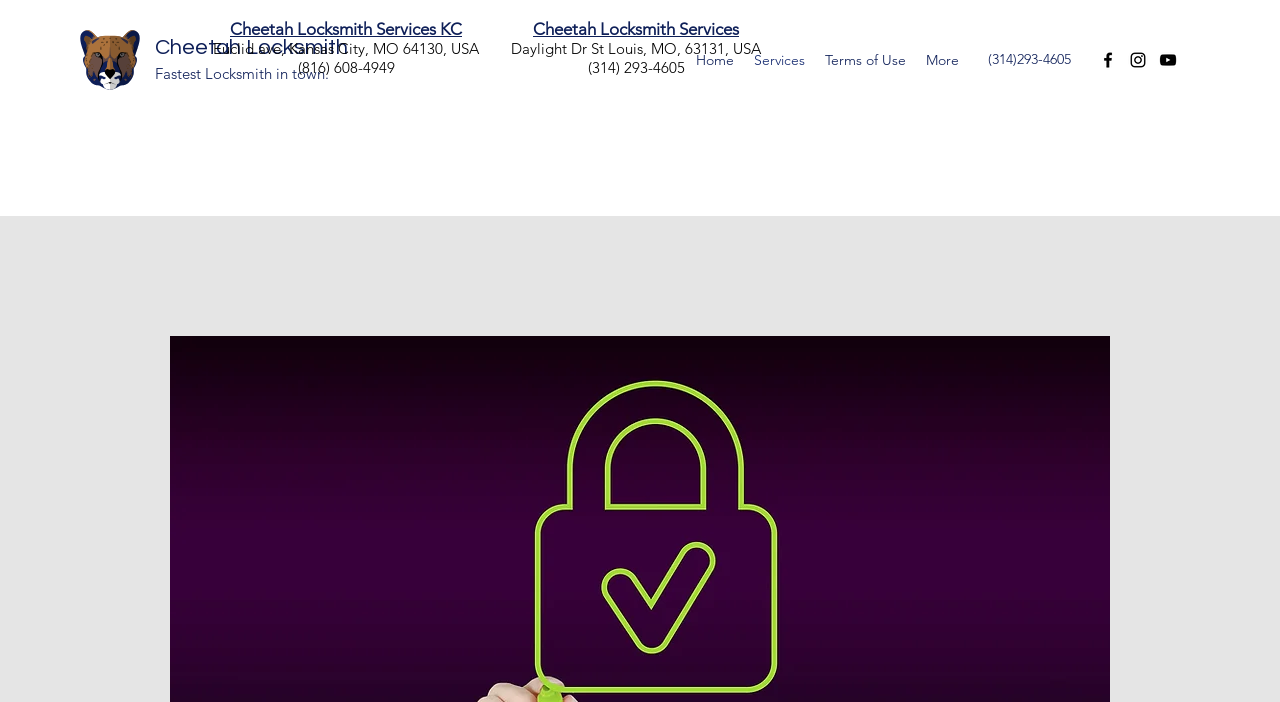Please specify the bounding box coordinates of the clickable section necessary to execute the following command: "Call the phone number".

[0.772, 0.071, 0.837, 0.097]